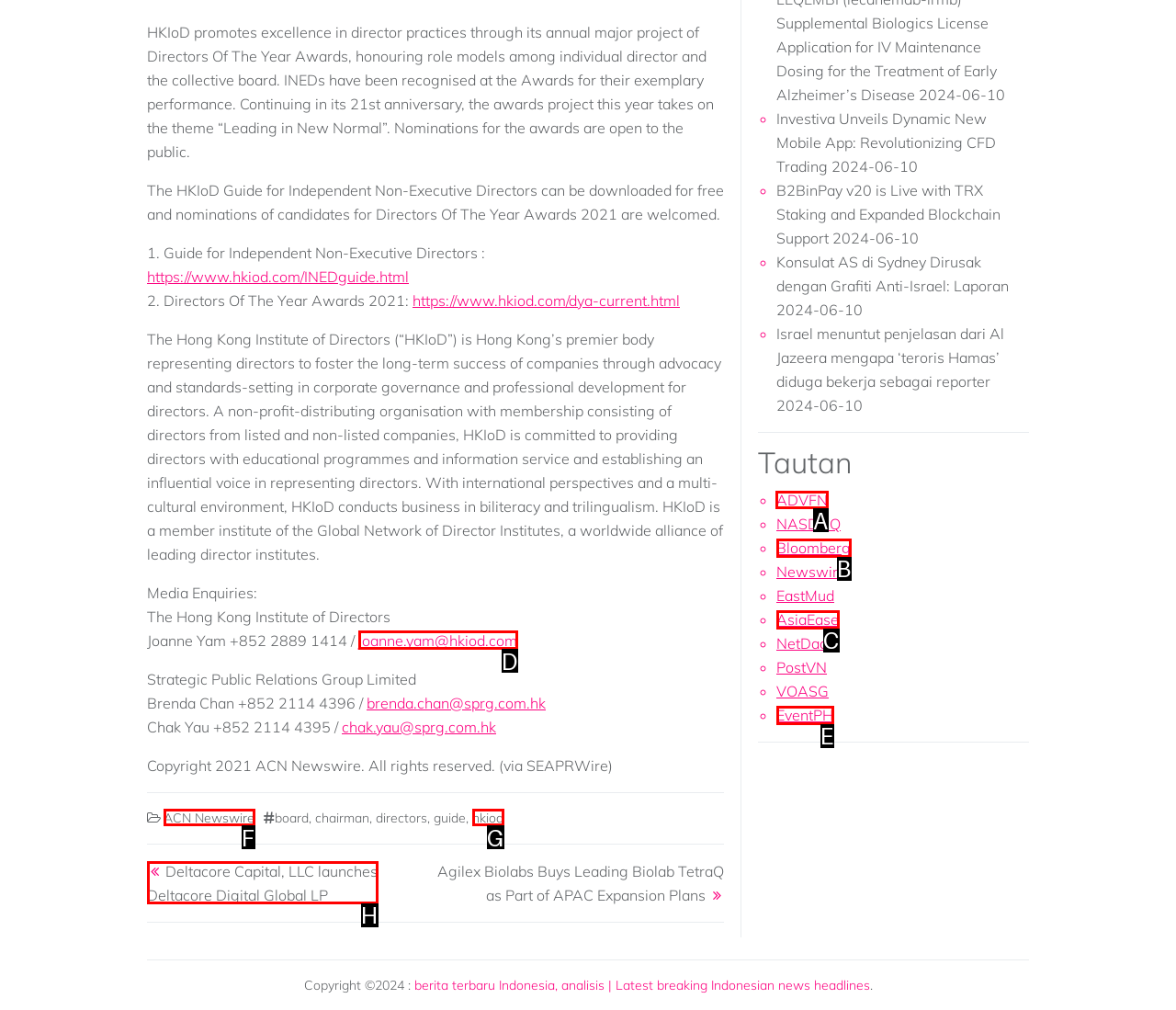Select the letter of the element you need to click to complete this task: Visit the ADVFN website
Answer using the letter from the specified choices.

A